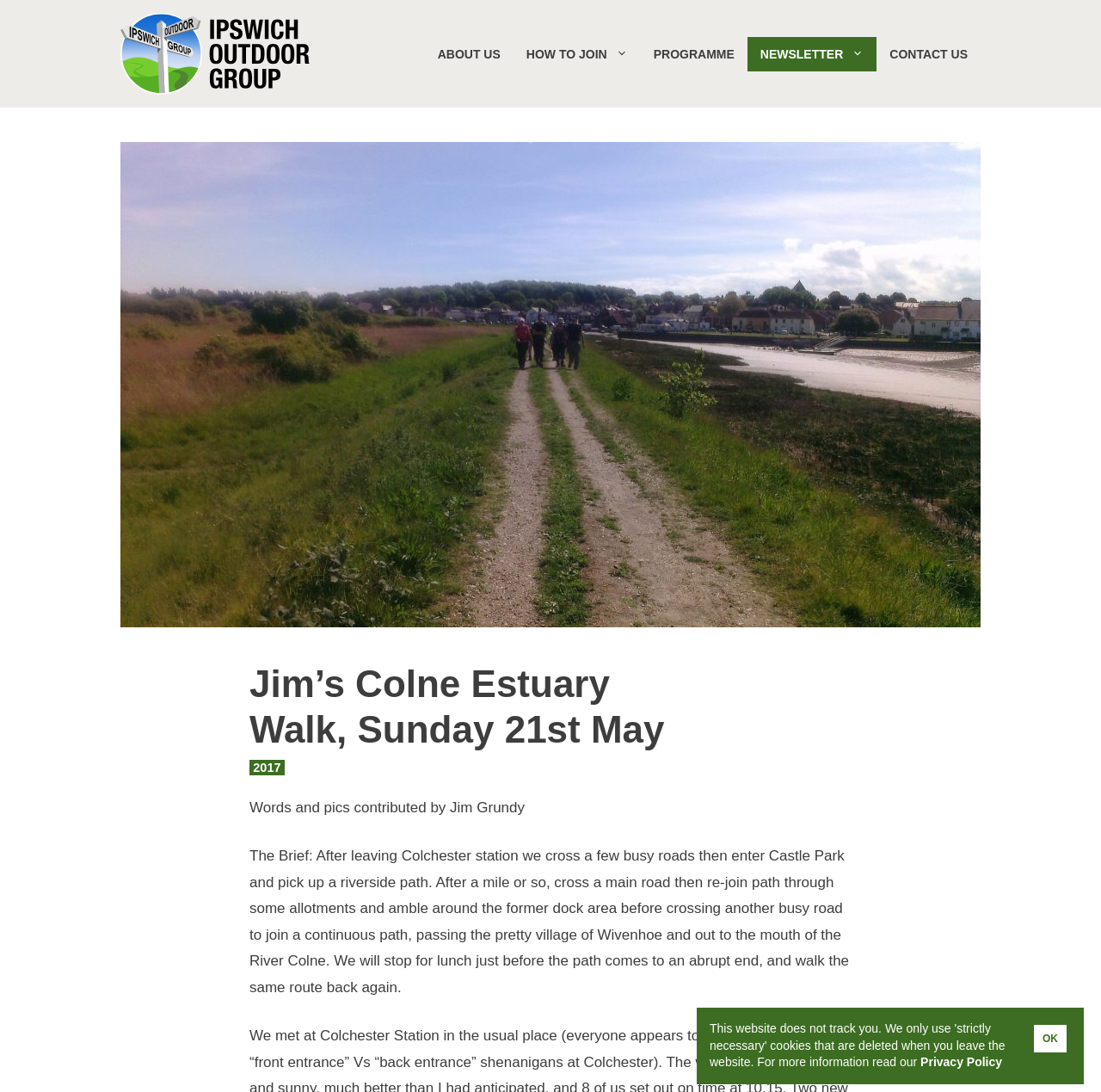Find the bounding box coordinates of the clickable region needed to perform the following instruction: "Click Ipswich Outdoor Group logo". The coordinates should be provided as four float numbers between 0 and 1, i.e., [left, top, right, bottom].

[0.109, 0.012, 0.281, 0.087]